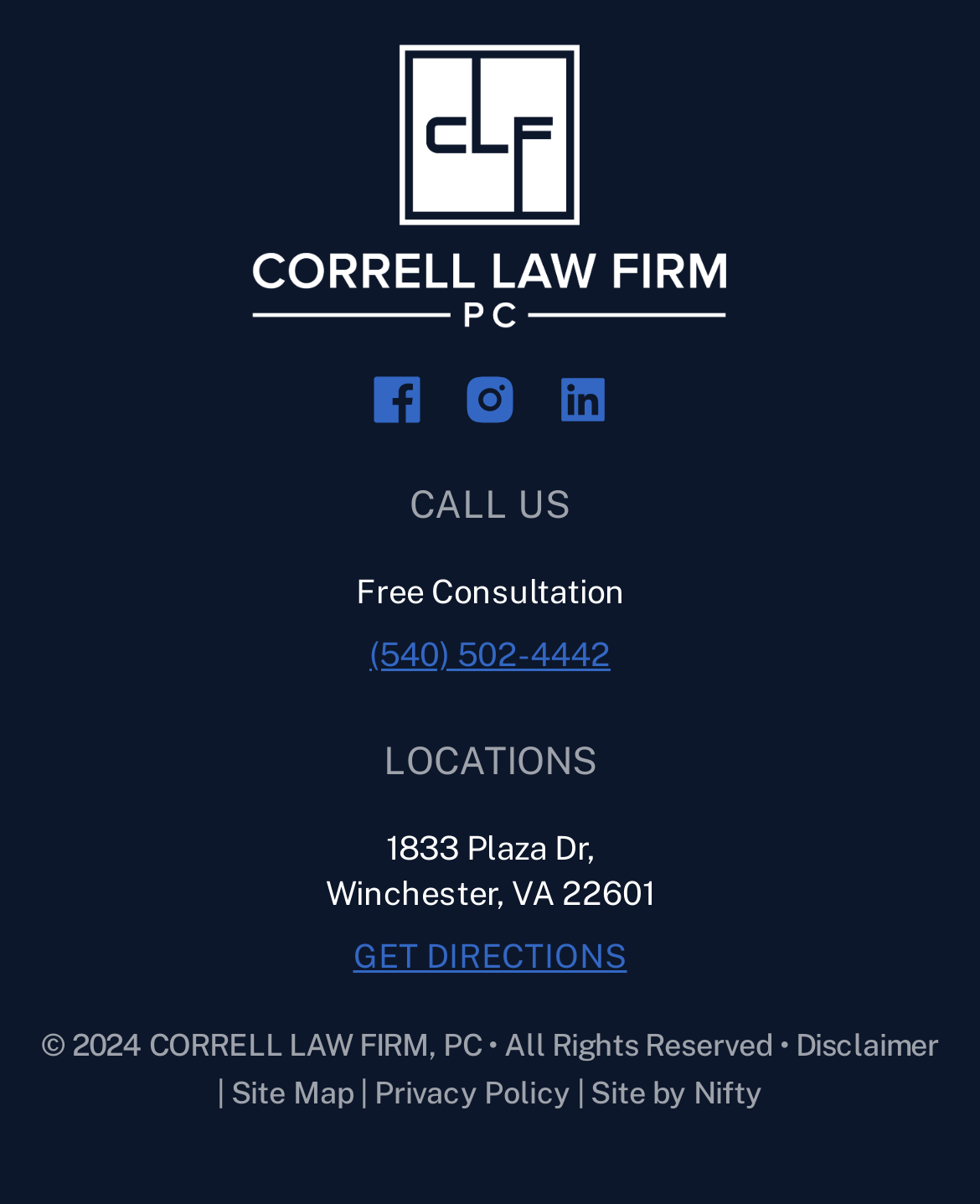Please find the bounding box coordinates (top-left x, top-left y, bottom-right x, bottom-right y) in the screenshot for the UI element described as follows: alt="footer site logo"

[0.229, 0.266, 0.771, 0.298]